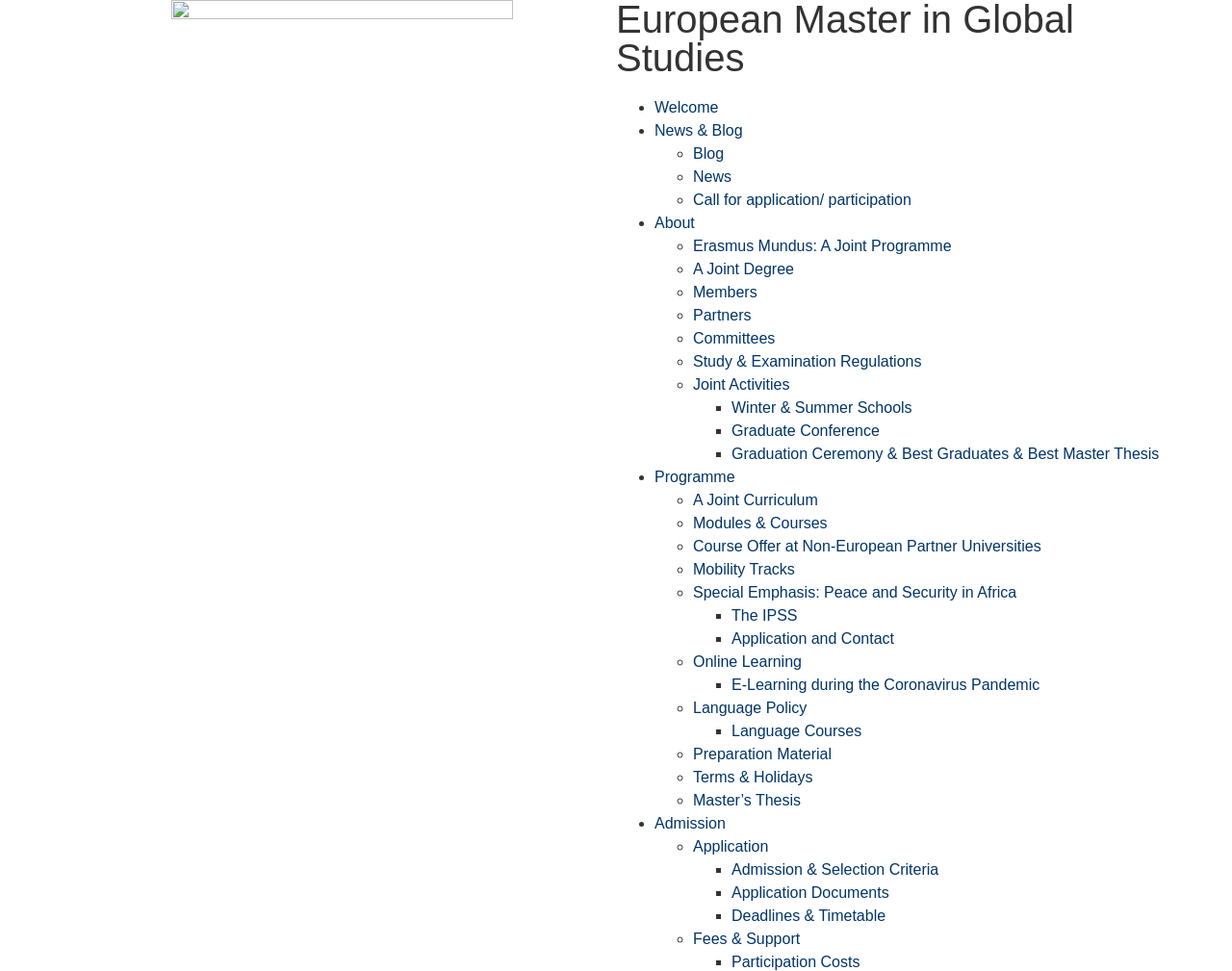What is the name of the conference mentioned on the webpage?
Look at the screenshot and respond with one word or a short phrase.

Graduate Conference